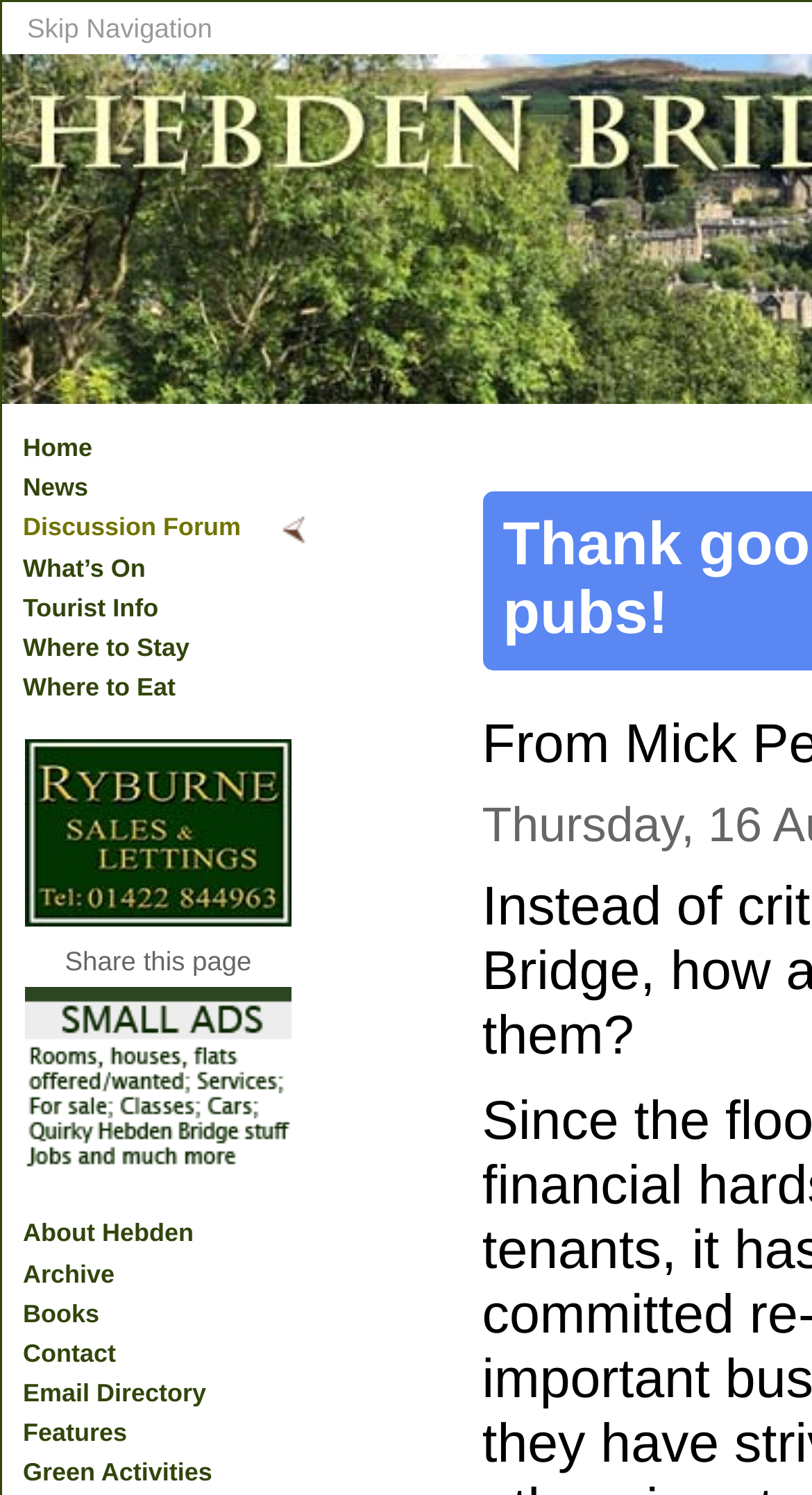Please locate the bounding box coordinates of the element that should be clicked to complete the given instruction: "Visit the 'Ryburne' page".

[0.031, 0.603, 0.359, 0.626]